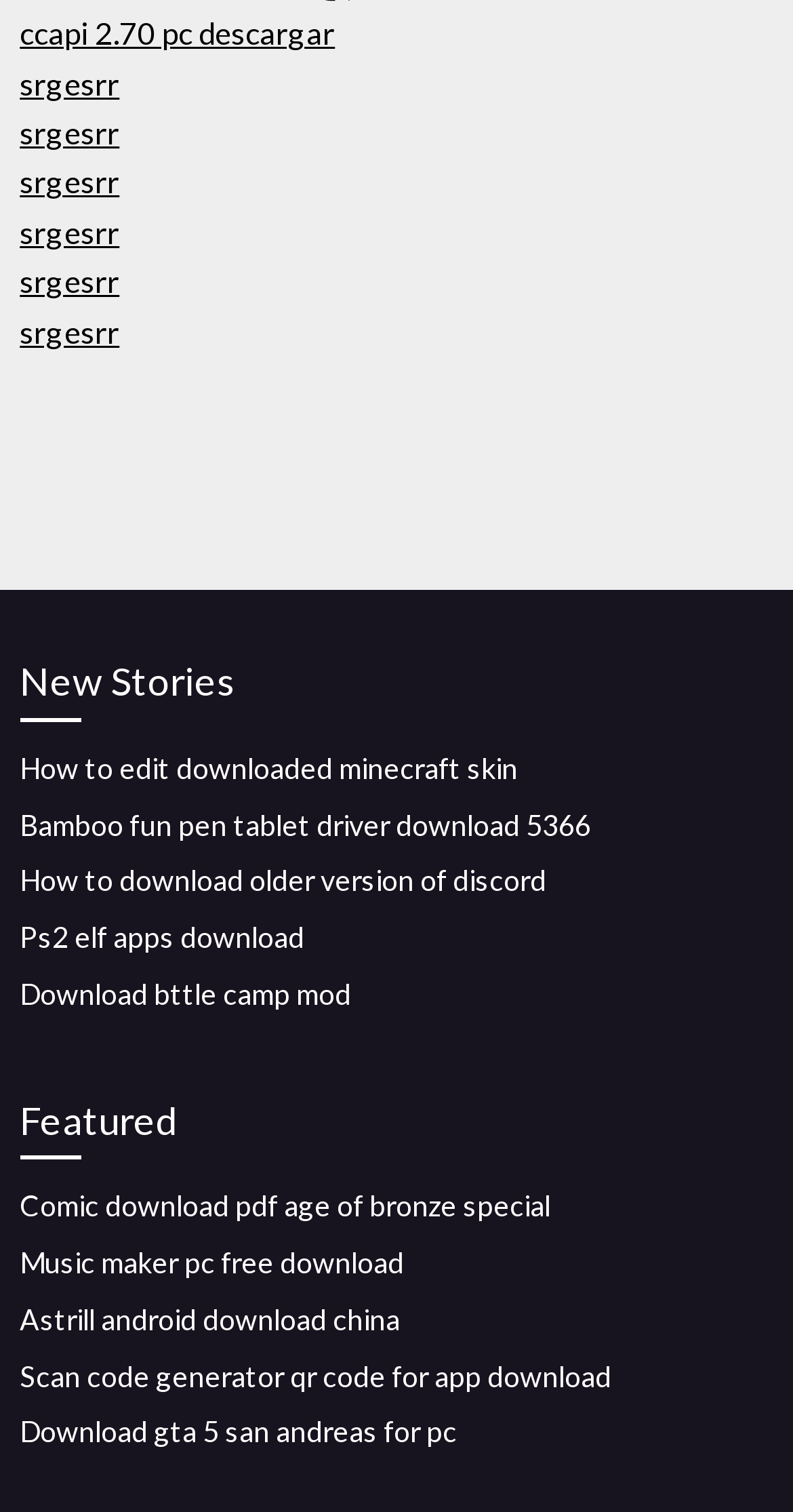Reply to the question with a single word or phrase:
What is the second heading on the webpage?

Featured